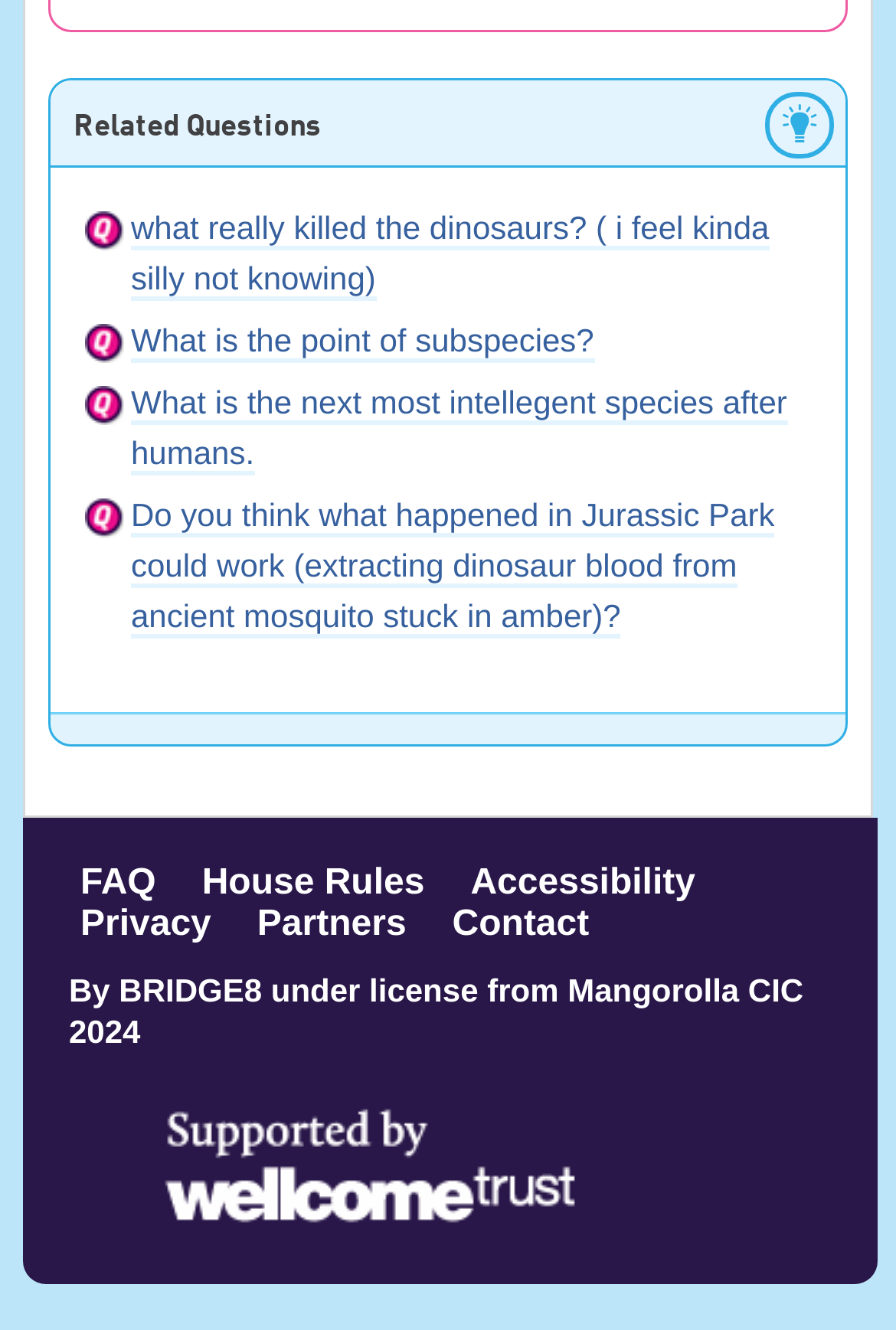Pinpoint the bounding box coordinates of the element to be clicked to execute the instruction: "visit about page".

None